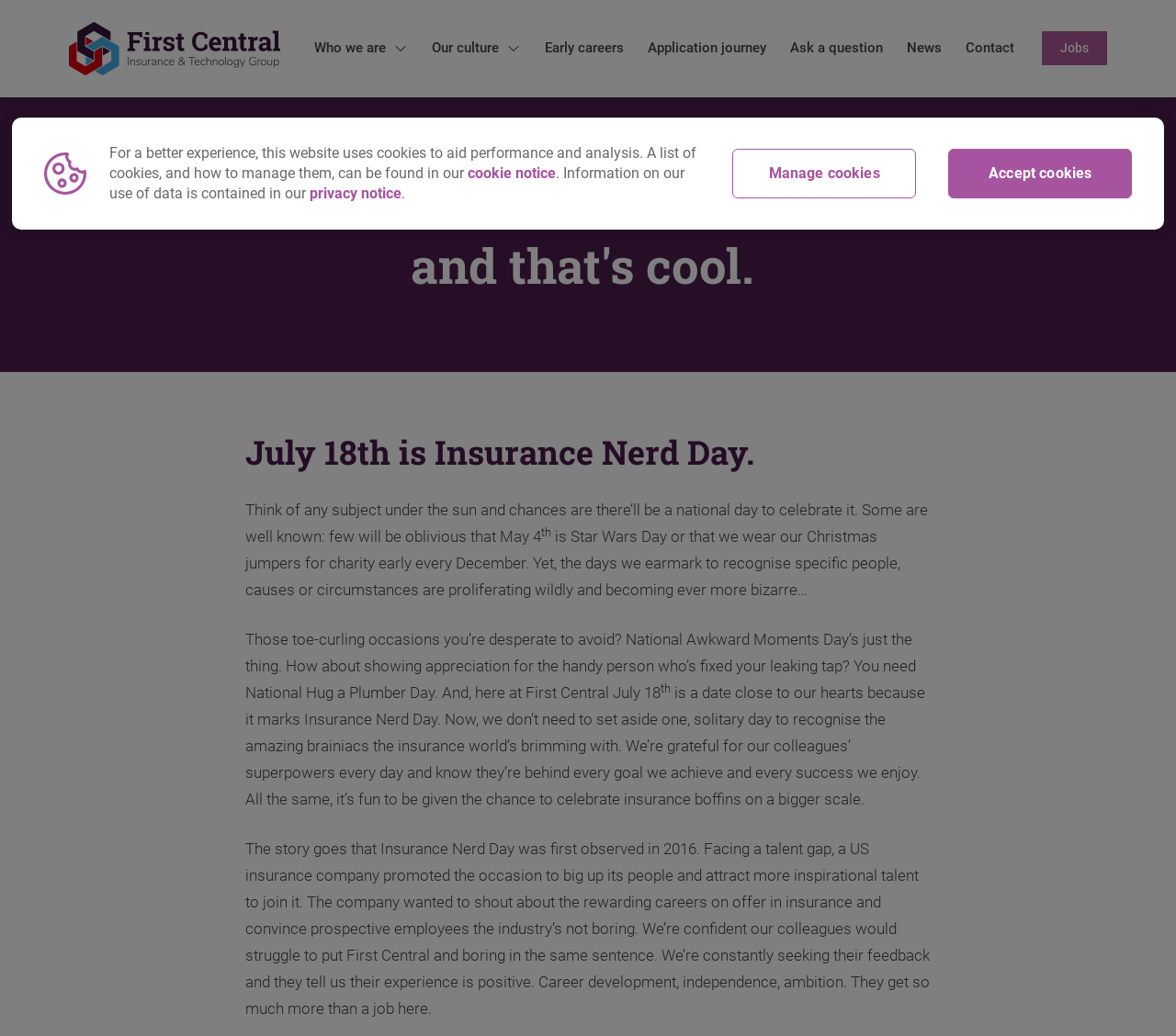Please find the bounding box coordinates for the clickable element needed to perform this instruction: "Click on the 'News' link".

[0.761, 0.032, 0.811, 0.062]